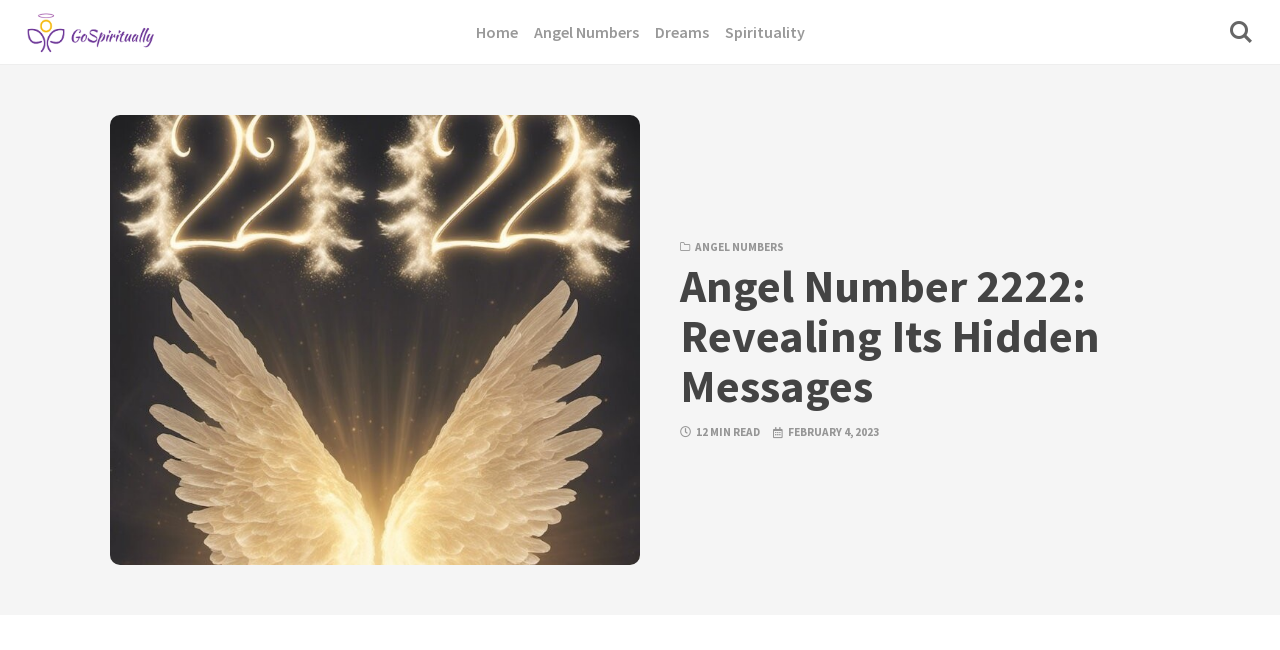Answer the question using only one word or a concise phrase: How many categories are listed in the top navigation bar?

4